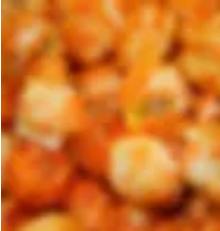Detail the scene depicted in the image with as much precision as possible.

The image showcases a close-up view of an assortment of delectable treats, likely part of a catering display. The vibrant colors suggest a variety of pastries or desserts, predominantly featuring warm orange and golden hues complemented by lighter shades, which hint at cream or icing. The blurred texture creates an inviting and whimsical feel, emphasizing the sweetness and indulgence of the moment. This visual captures the essence of celebration and special occasions, perfect for making memories around delightful culinary creations.